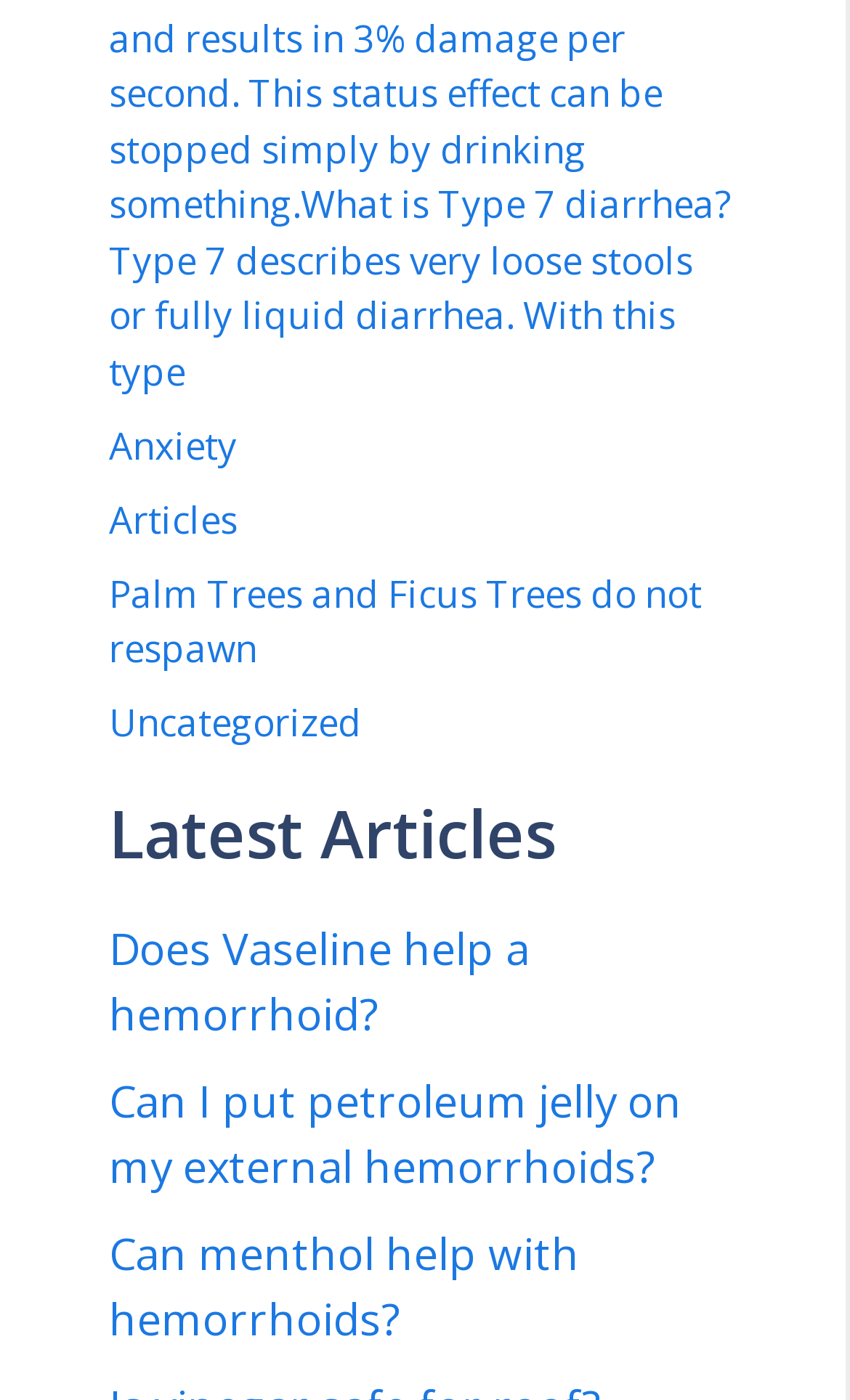Give a one-word or short phrase answer to this question: 
What is the last link about?

Menthol and hemorrhoids